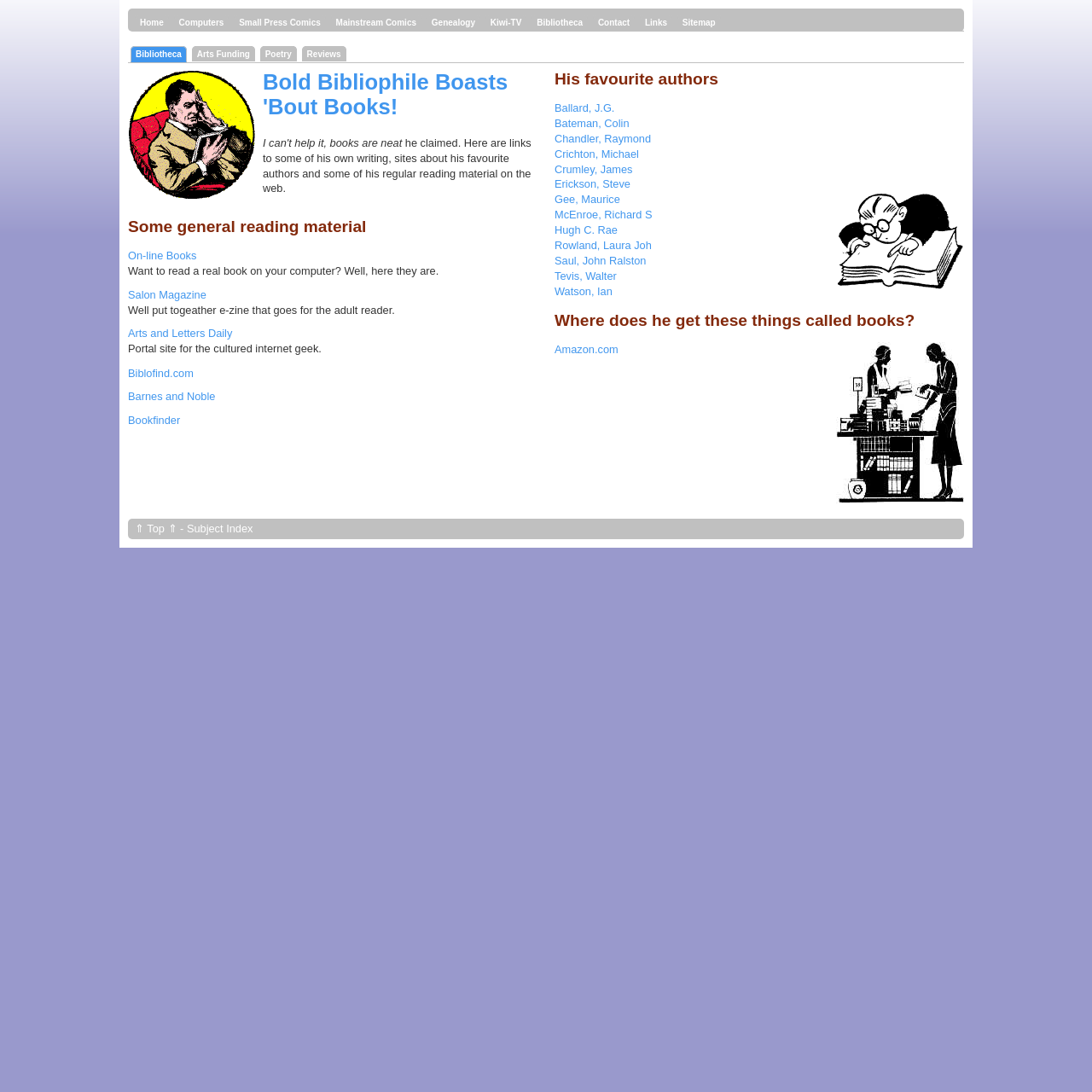Please identify the bounding box coordinates of the element that needs to be clicked to execute the following command: "Visit the 'On-line Books' page". Provide the bounding box using four float numbers between 0 and 1, formatted as [left, top, right, bottom].

[0.117, 0.228, 0.18, 0.24]